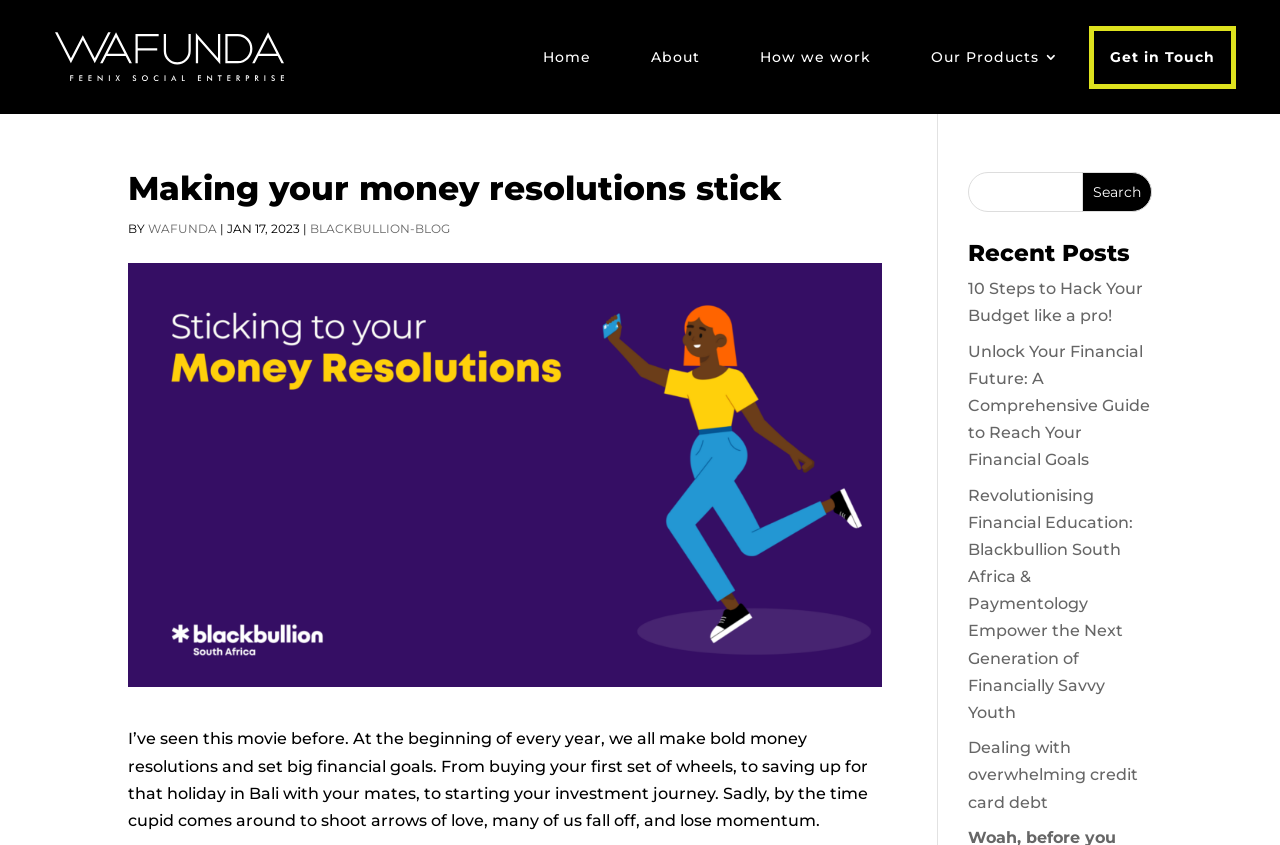How many recent posts are listed?
Using the image, provide a concise answer in one word or a short phrase.

4